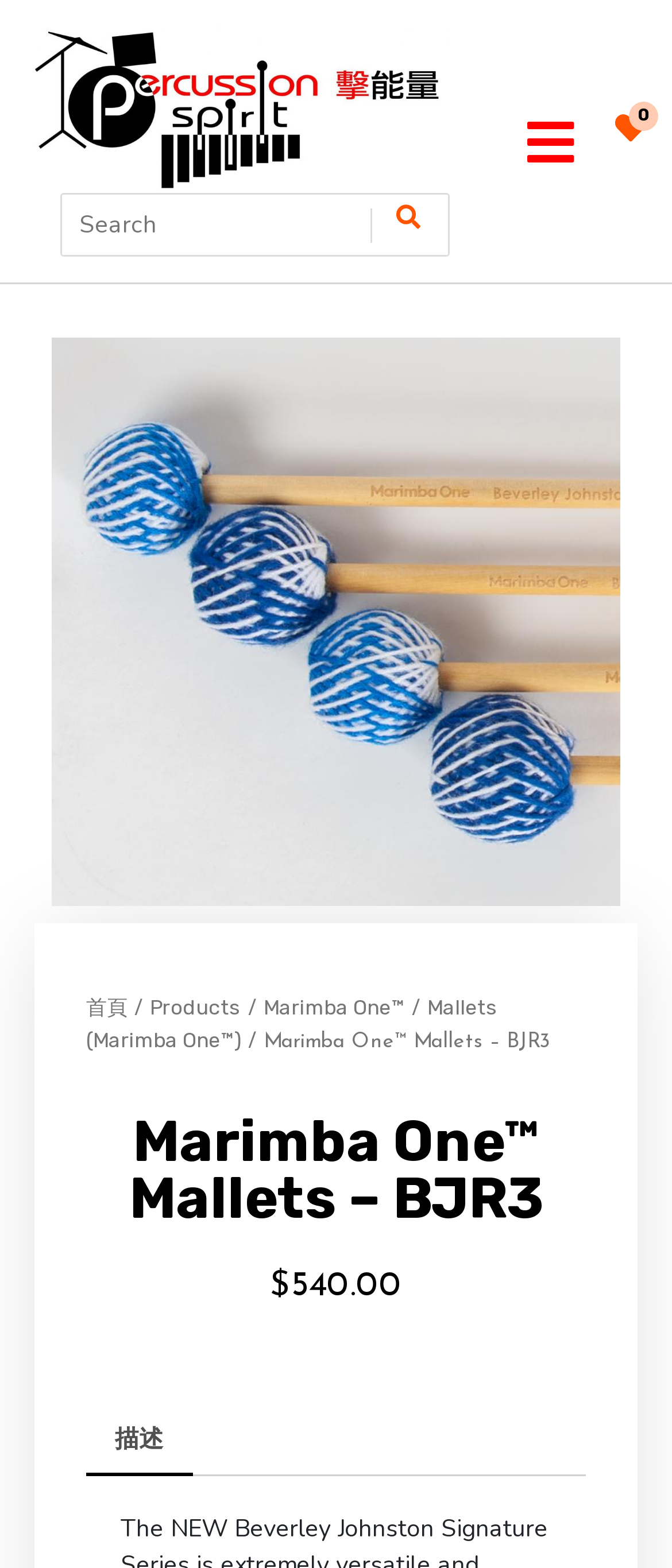What is the category of the product?
Based on the screenshot, provide your answer in one word or phrase.

Mallets